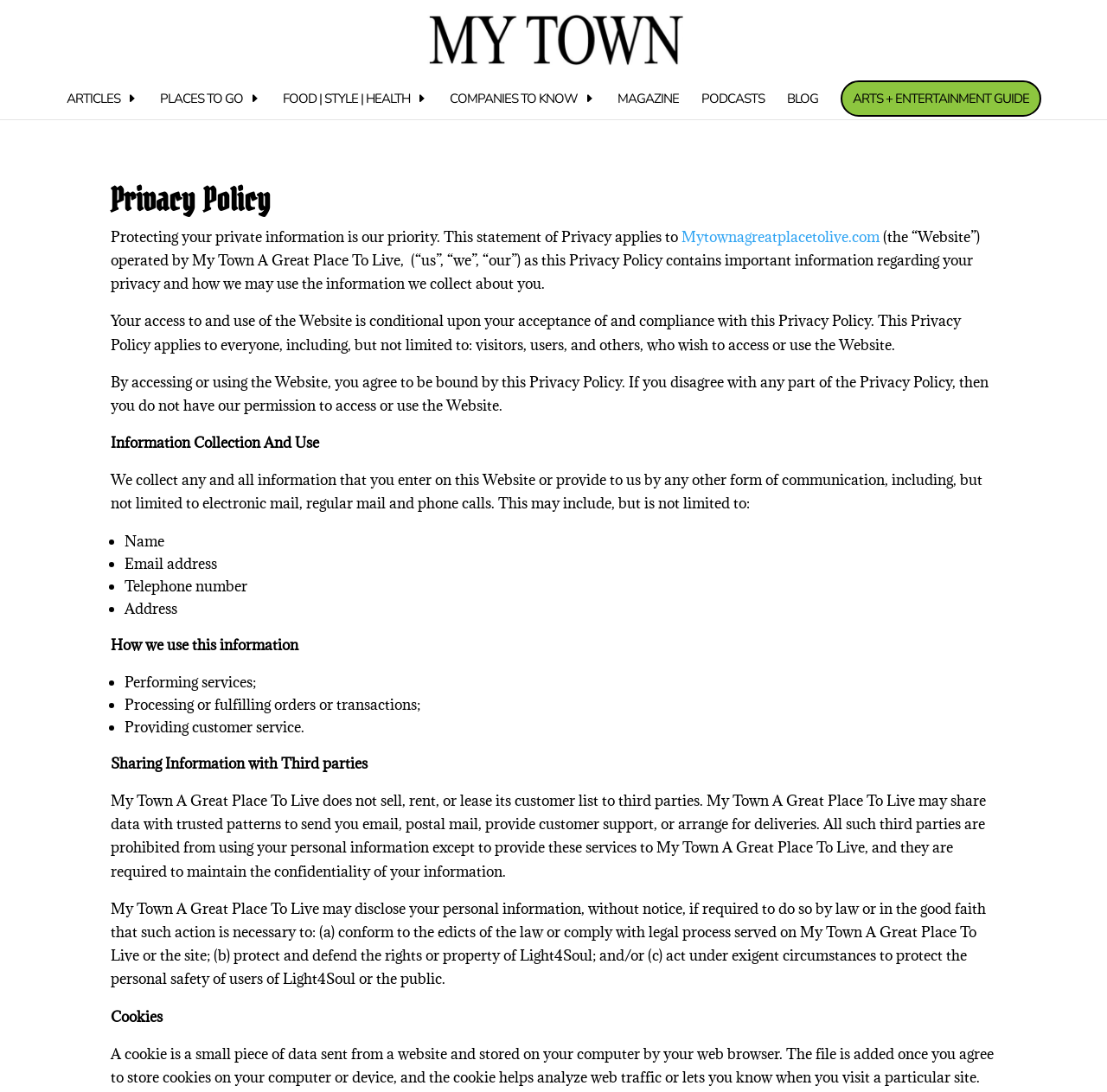What type of information does the website collect? Observe the screenshot and provide a one-word or short phrase answer.

Personal information